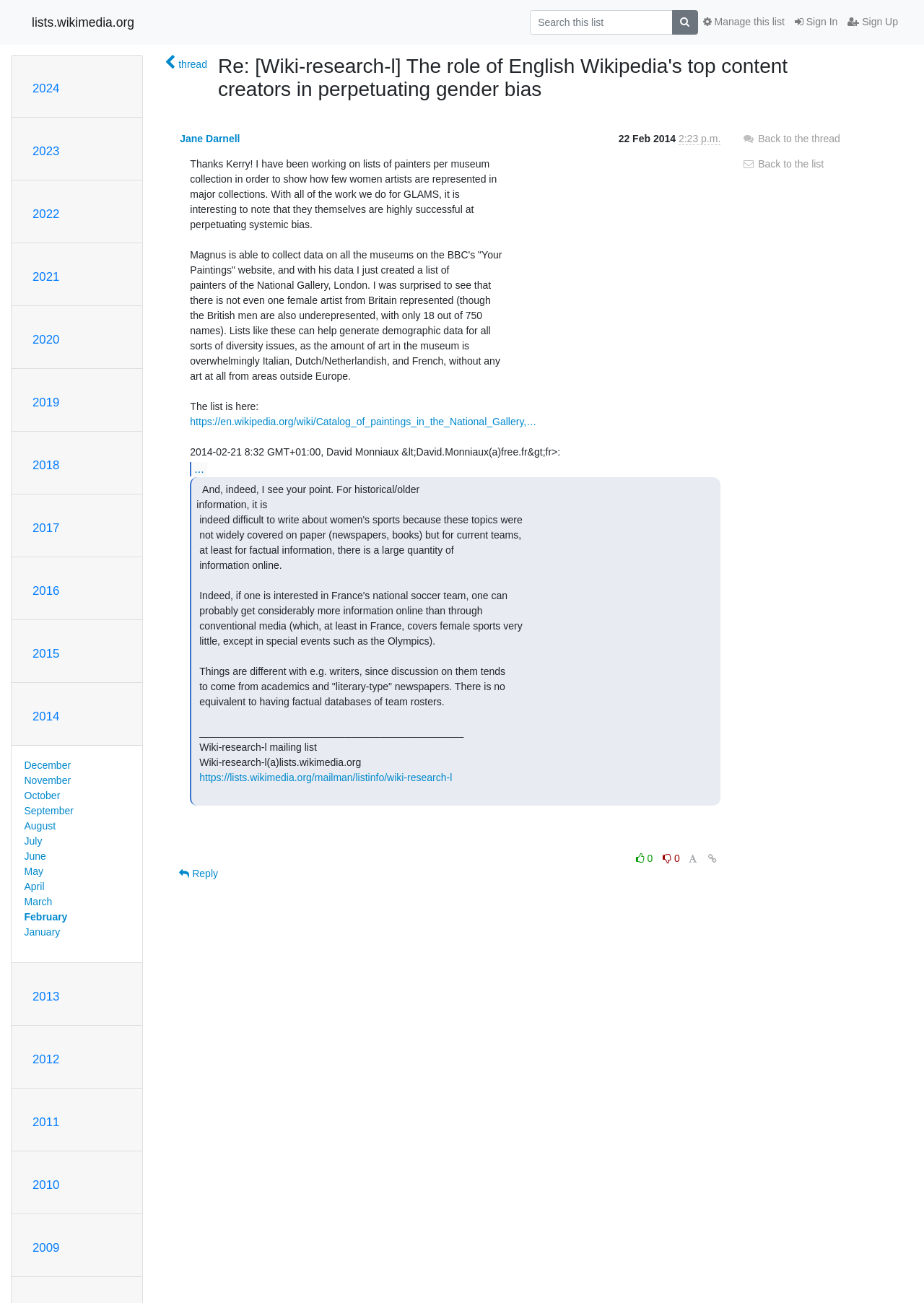Find the bounding box coordinates for the UI element that matches this description: "Sign In".

[0.855, 0.007, 0.912, 0.027]